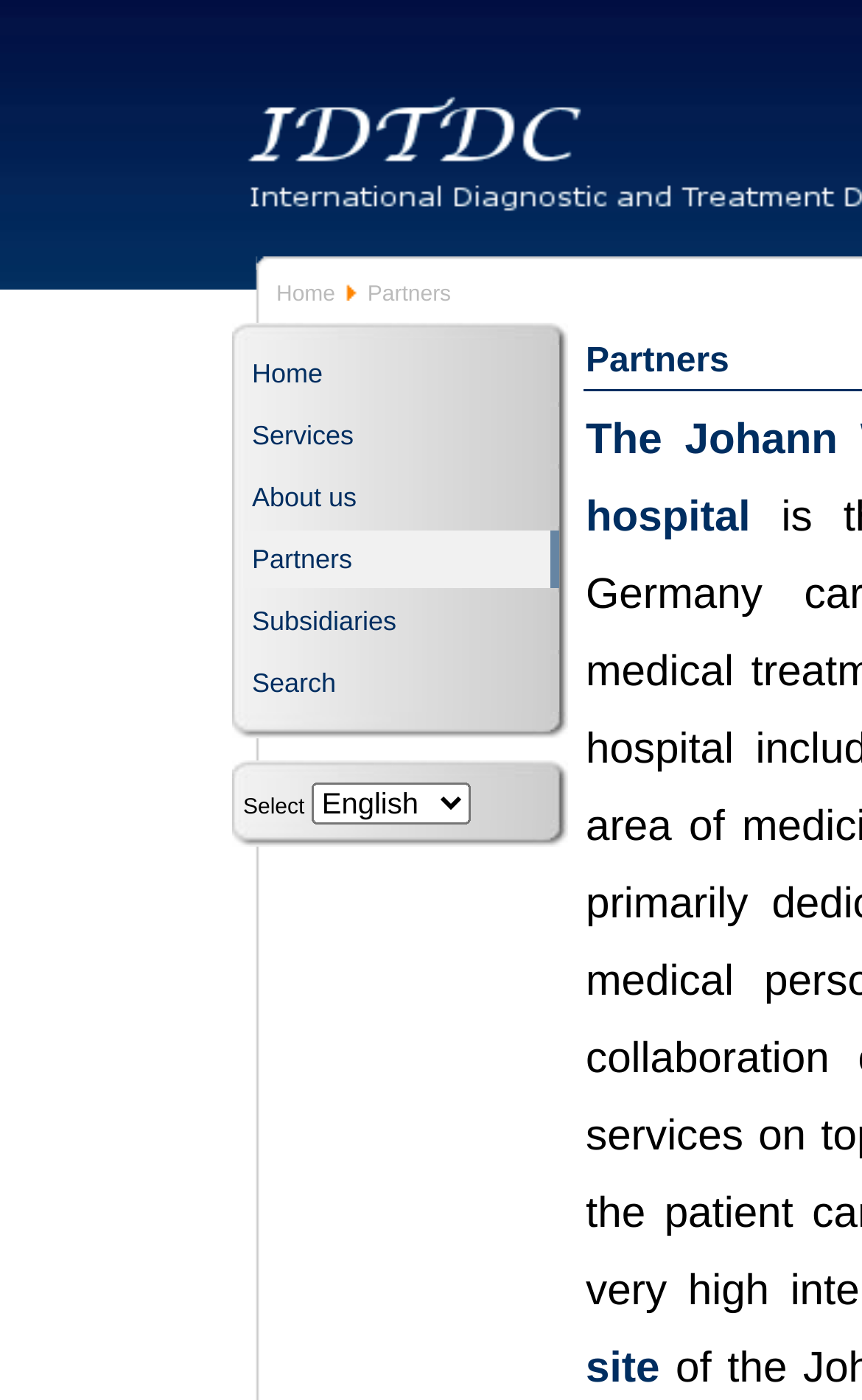What is the purpose of the image with the arrow?
Provide a fully detailed and comprehensive answer to the question.

The image with the arrow is likely used for navigation purposes, as it is located next to the 'Partners' text and is a common design pattern for indicating a dropdown or submenu.